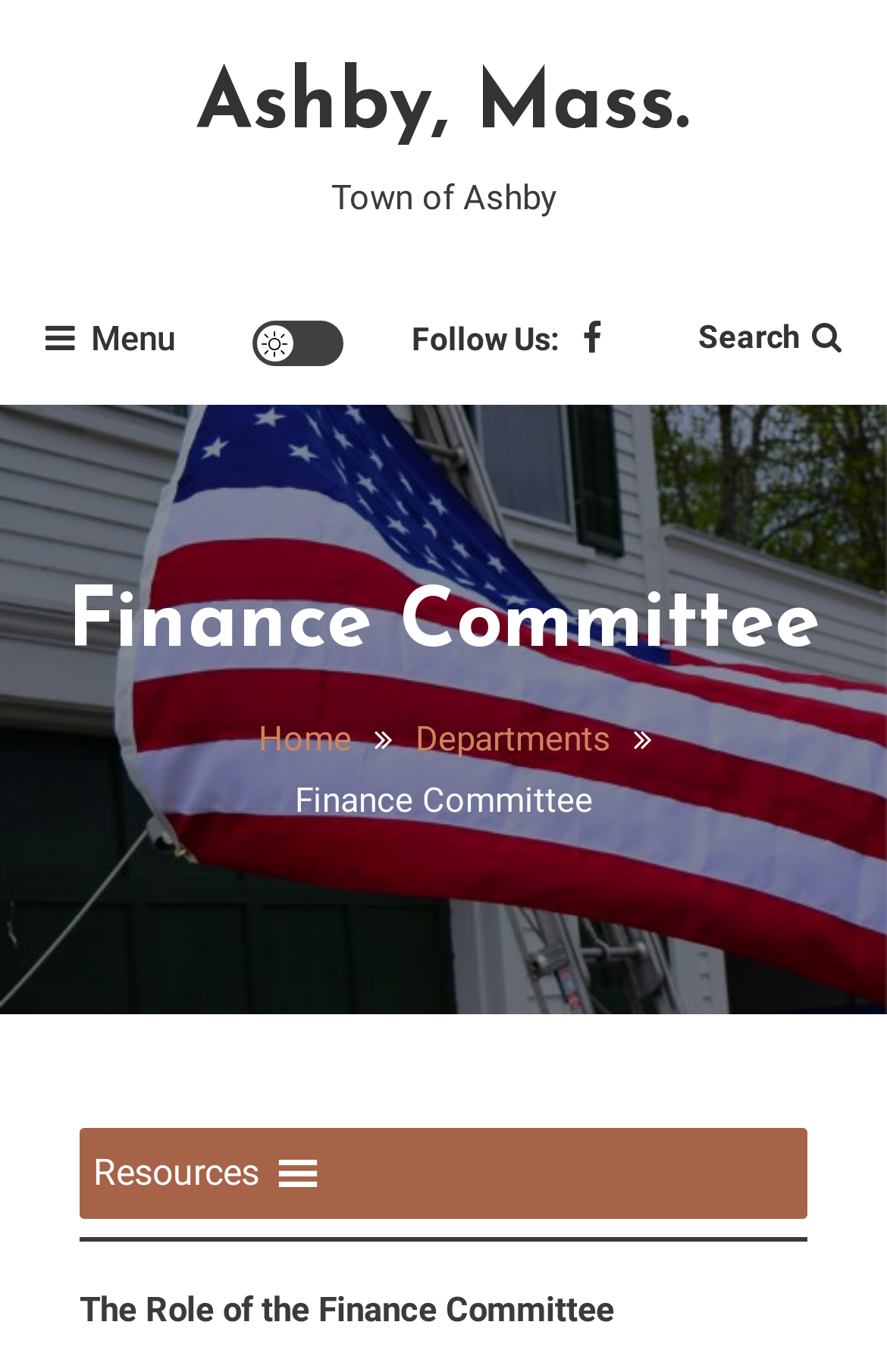Locate the bounding box coordinates of the element that needs to be clicked to carry out the instruction: "Go to the home page". The coordinates should be given as four float numbers ranging from 0 to 1, i.e., [left, top, right, bottom].

[0.291, 0.524, 0.396, 0.554]